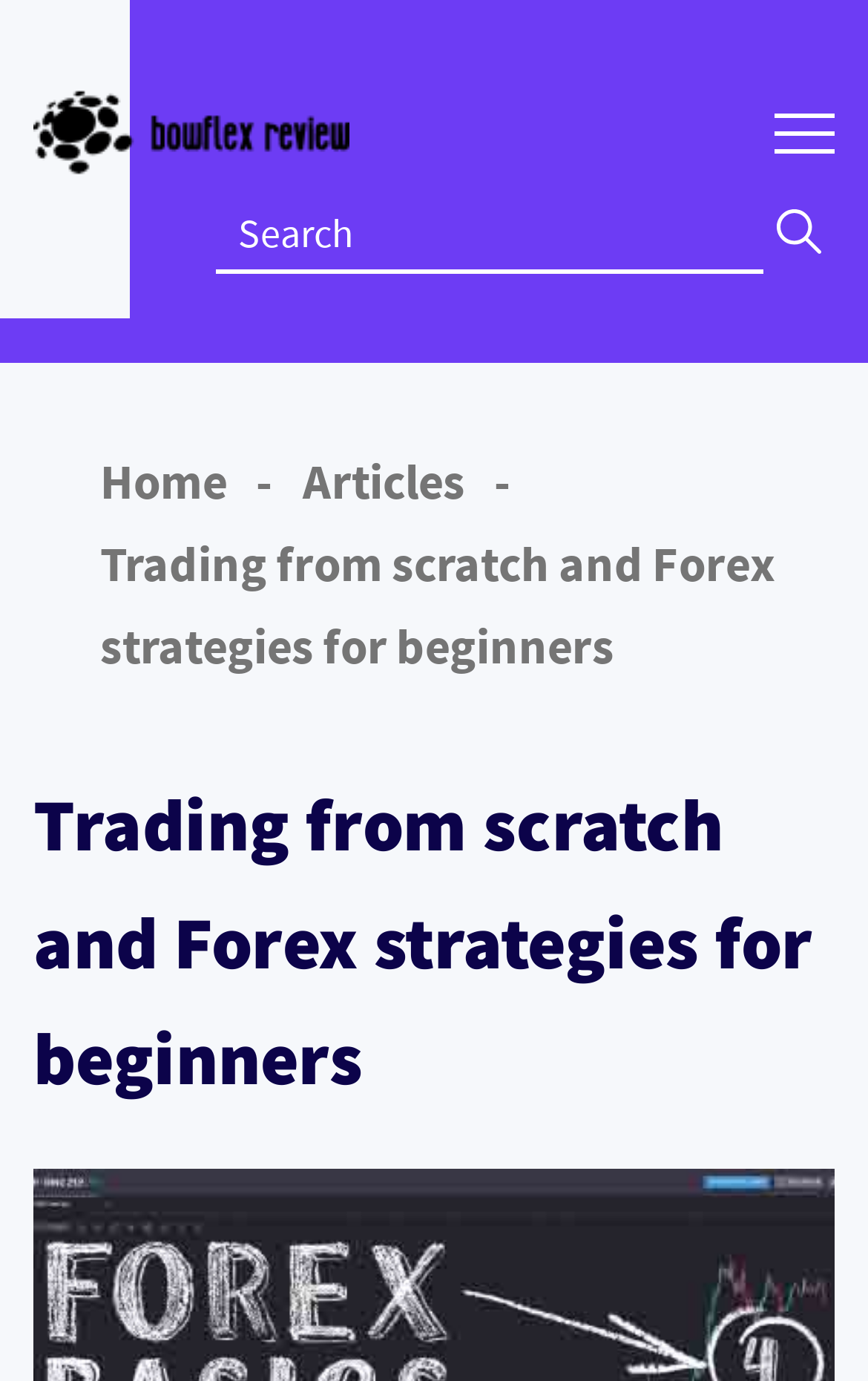Summarize the contents and layout of the webpage in detail.

The webpage is focused on forex trading for beginners, with a prominent logo at the top left corner. Below the logo, there is a search bar with a "Search" button to the right, accompanied by a small icon. 

To the right of the logo, there are three main navigation links: "Home", "Articles", and another link not specified. 

The main content of the webpage is a heading that reads "Trading from scratch and Forex strategies for beginners", which spans across the majority of the page, starting from the top center and extending downwards. This heading is divided into two parts, with the top part being a static text and the bottom part being a heading element. 

There are no other notable UI elements or images on the page besides the logo and the small icon next to the search button.